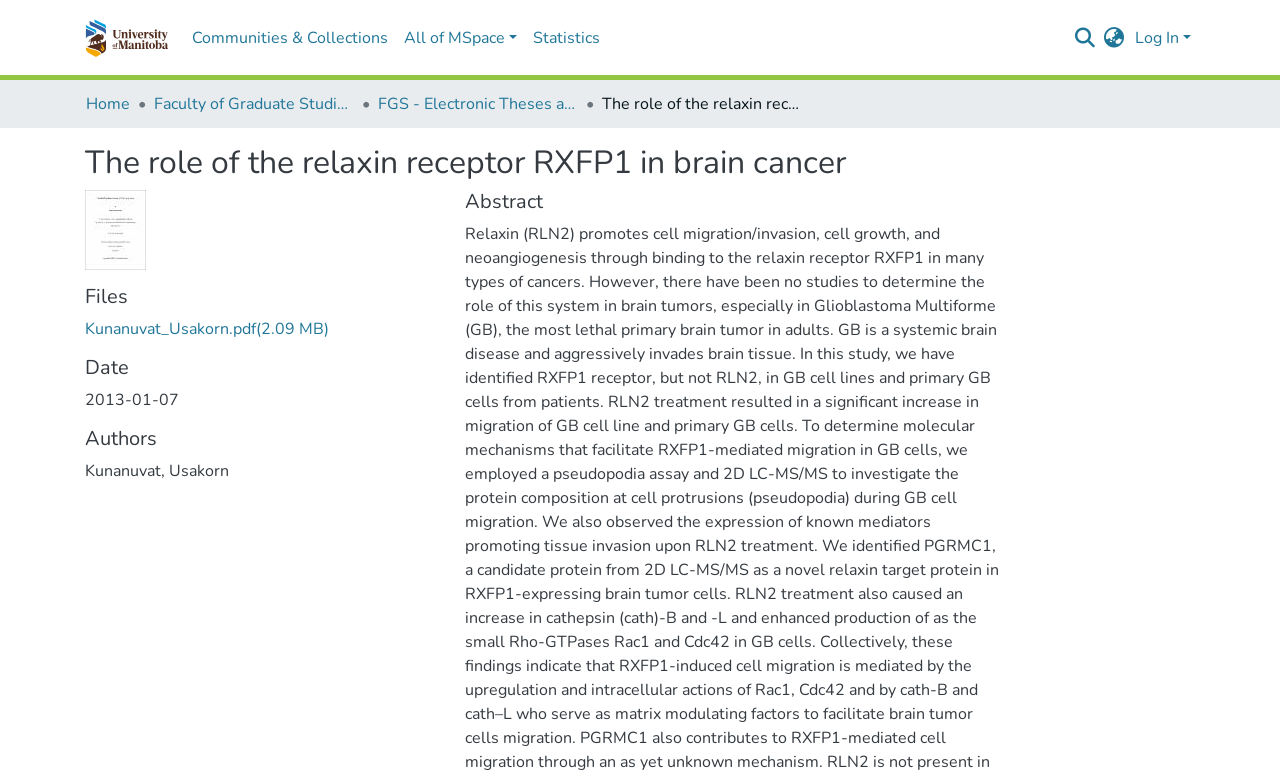How many links are in the main navigation bar?
Please provide a single word or phrase as the answer based on the screenshot.

4